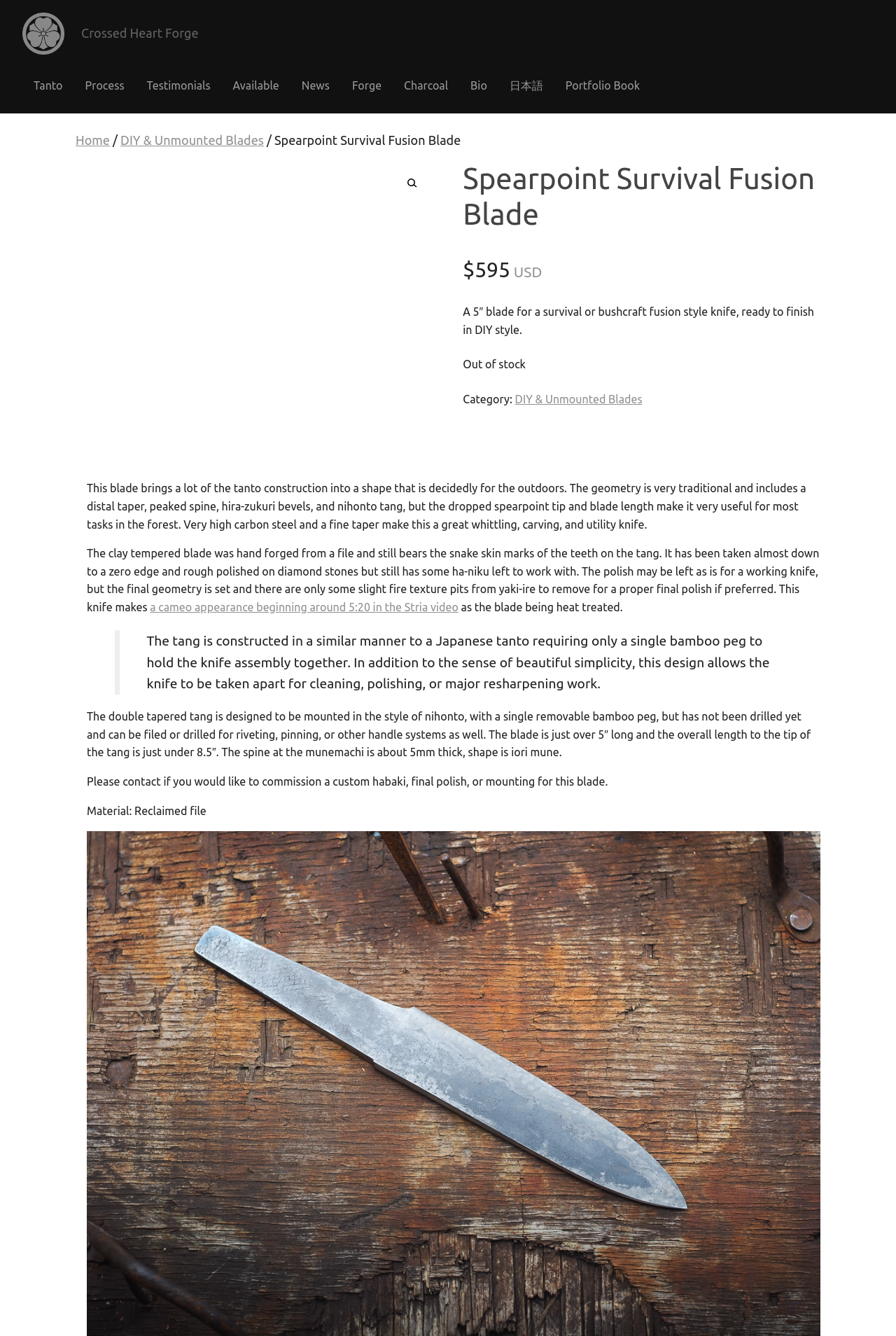What is the category of the blade?
Using the picture, provide a one-word or short phrase answer.

DIY & Unmounted Blades